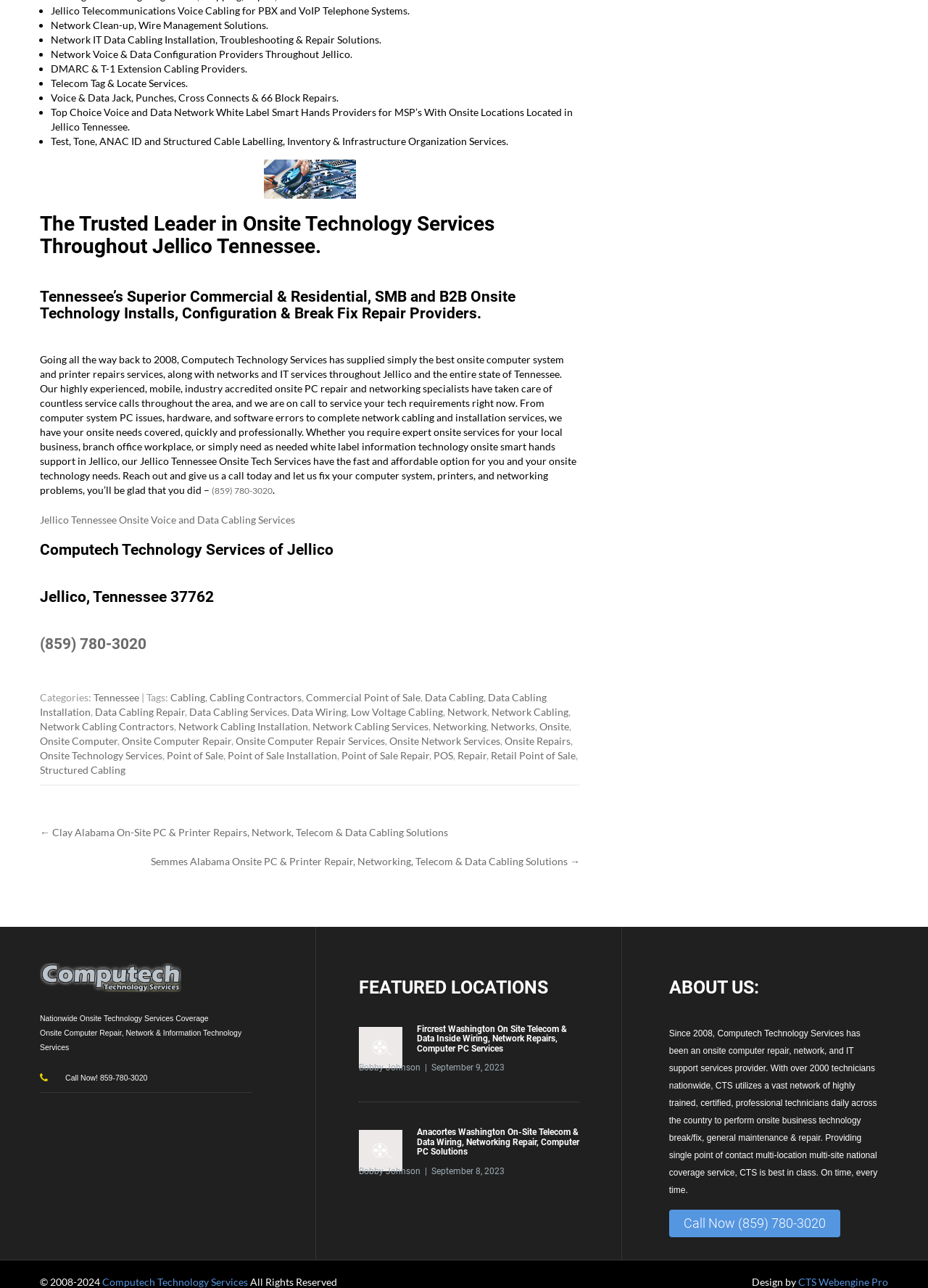Kindly determine the bounding box coordinates for the area that needs to be clicked to execute this instruction: "Go to the previous page".

[0.043, 0.641, 0.483, 0.651]